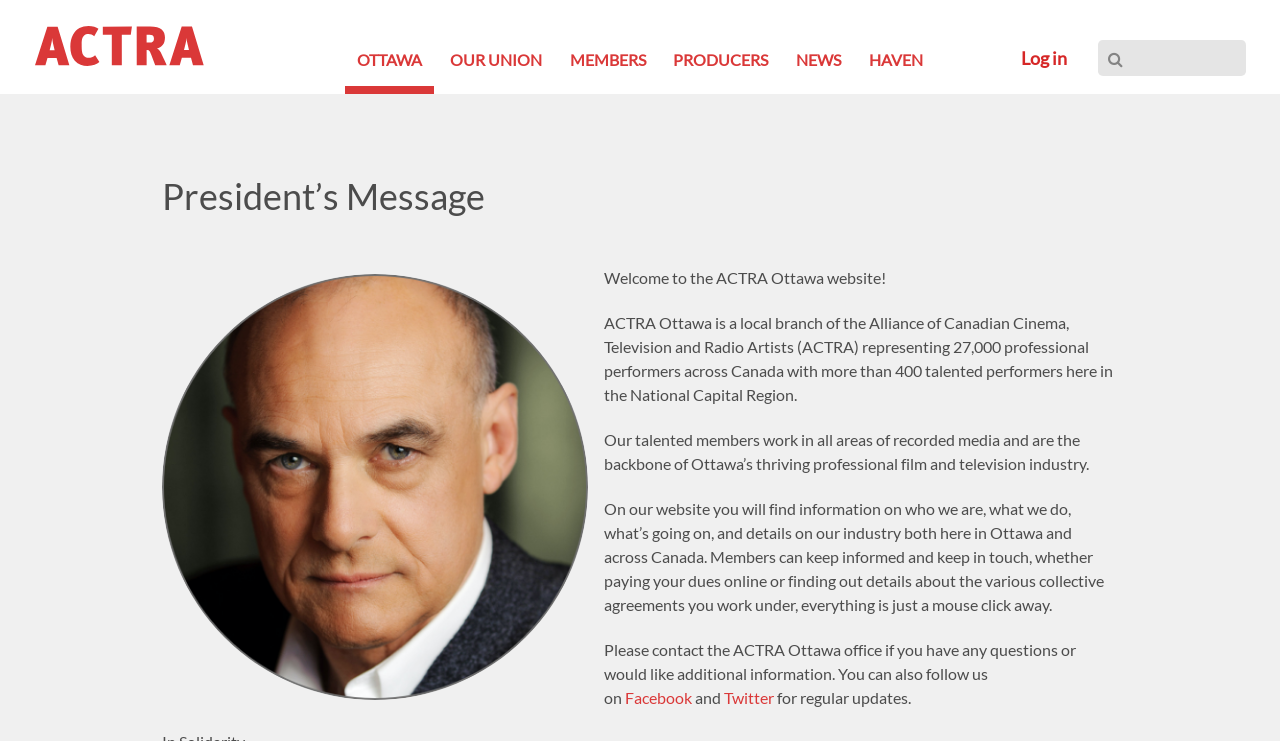Please determine the bounding box coordinates of the element's region to click for the following instruction: "Log in".

[0.797, 0.063, 0.833, 0.093]